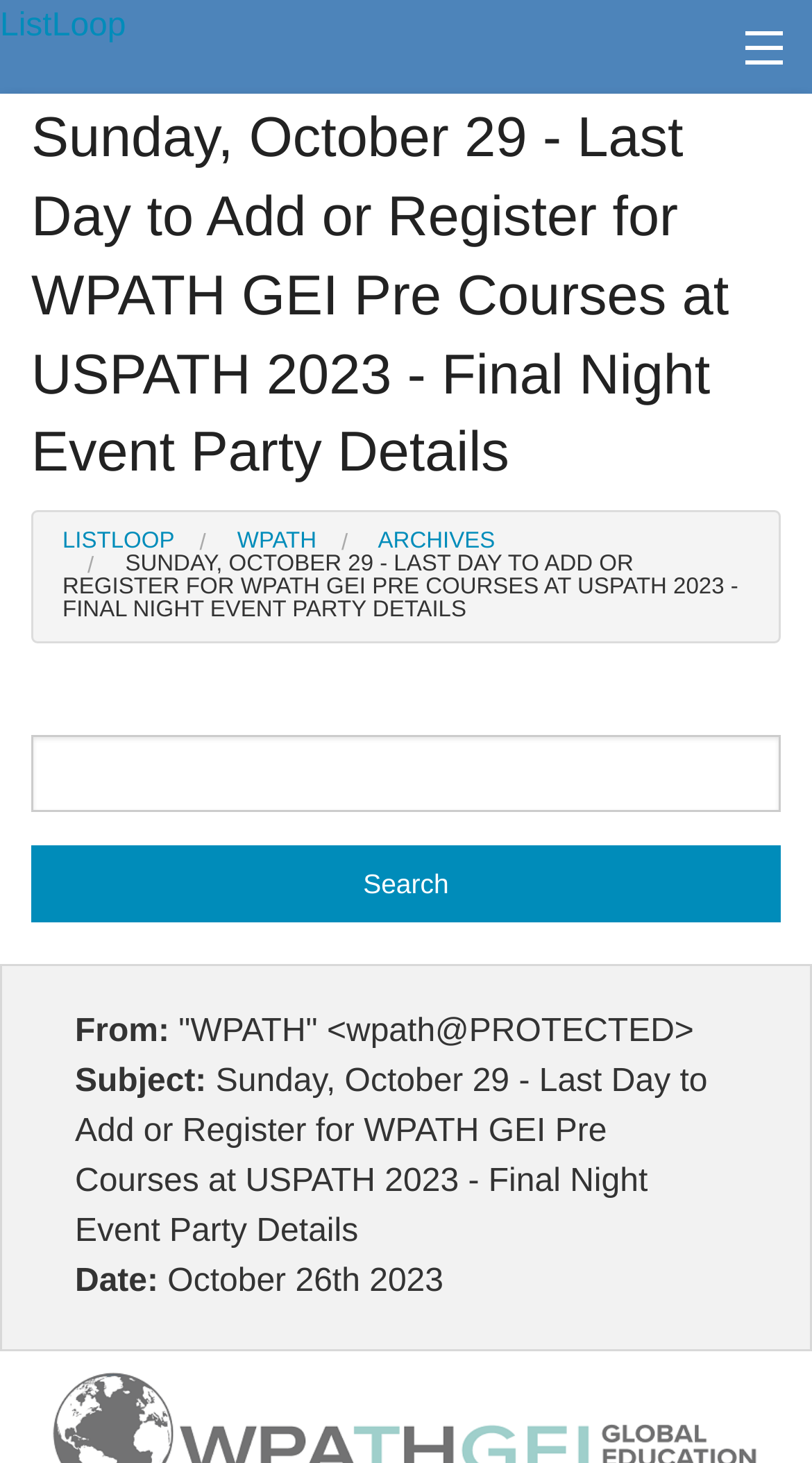Describe all the visual and textual components of the webpage comprehensively.

The webpage appears to be an event registration page, specifically for the WPATH GEI Pre Courses at USPATH 2023. At the top, there is a heading that displays the title of the event, "Sunday, October 29 - Last Day to Add or Register for WPATH GEI Pre Courses at USPATH 2023 - Final Night Event Party Details". 

Below the heading, there are several links, including "ListLoop", "WPATH", "ARCHIVES", and another link with the same title as the heading. These links are positioned horizontally, with "ListLoop" on the left and "ARCHIVES" on the right.

Further down, there is a search box with a "Search" button to its right. Below the search box, there is an email-like section with labels "From:", "Subject:", and "Date:". The "From:" label is accompanied by the email address "wpath@PROTECTED", while the "Subject:" label displays the same title as the heading. The "Date:" label shows the date "October 26th, 2023".